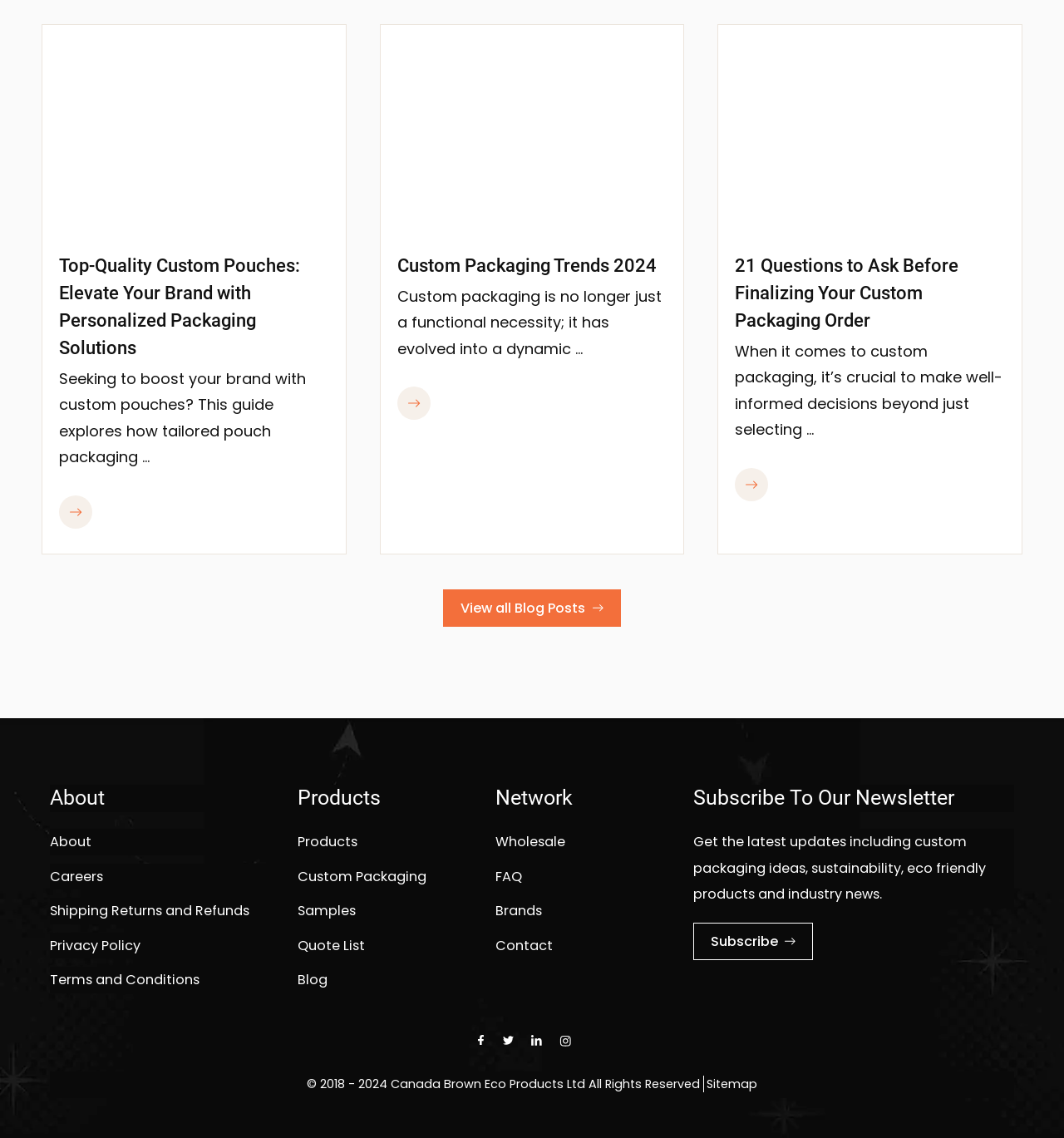Please specify the bounding box coordinates of the clickable section necessary to execute the following command: "View all Blog Posts".

[0.416, 0.518, 0.584, 0.551]